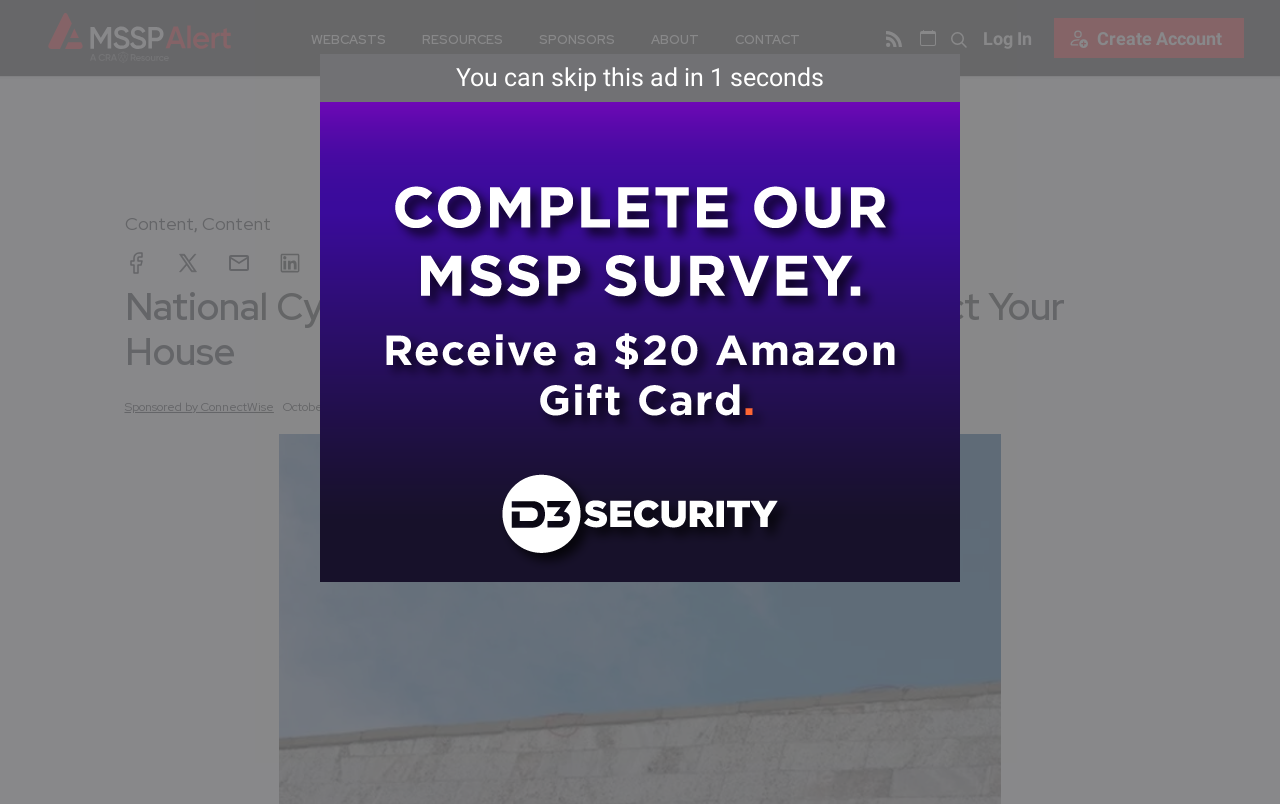Please determine the bounding box coordinates of the area that needs to be clicked to complete this task: 'Click on the 'Does Cody Gakpo Have a Child?' link'. The coordinates must be four float numbers between 0 and 1, formatted as [left, top, right, bottom].

None